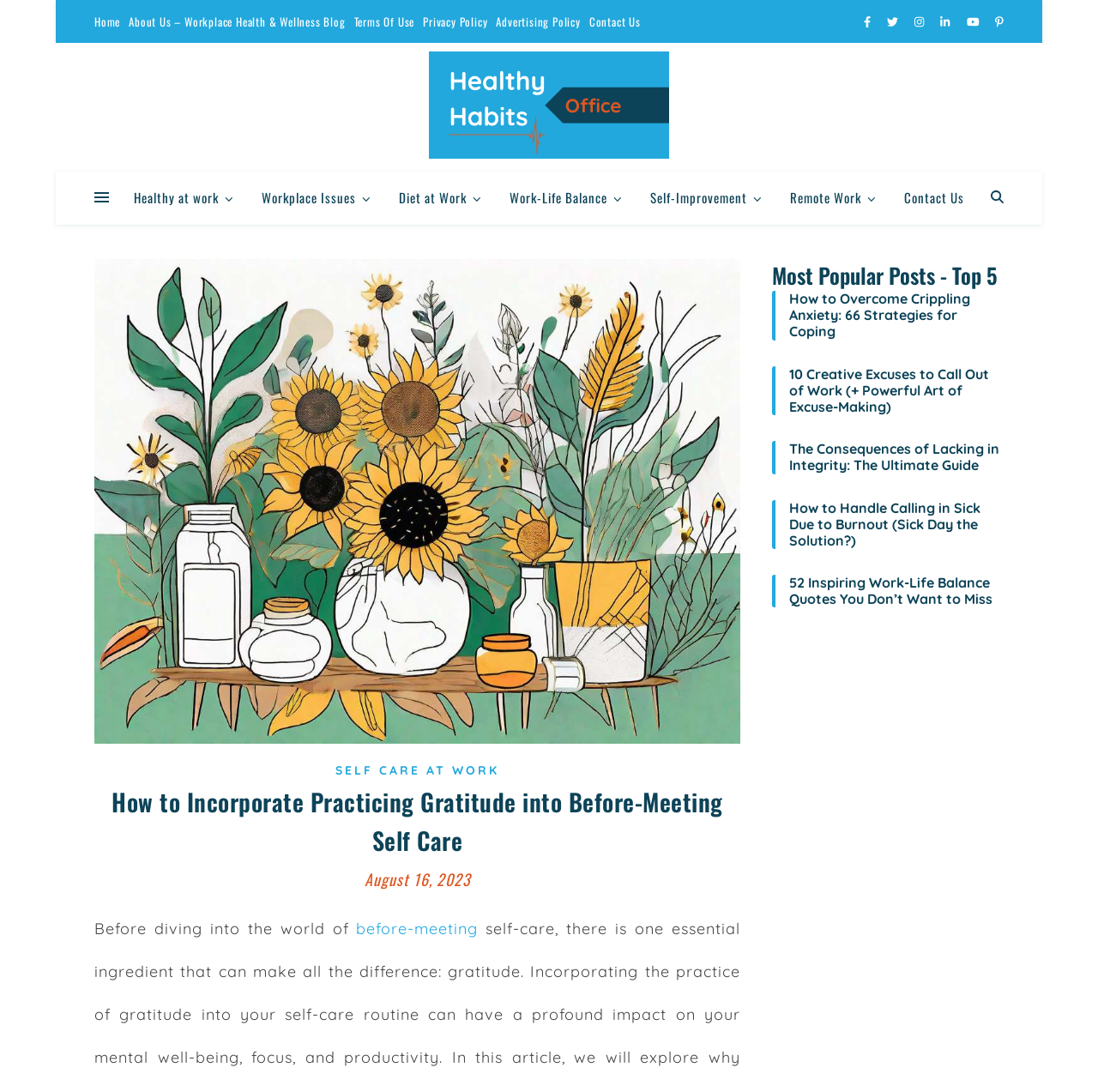Extract the primary header of the webpage and generate its text.

How to Incorporate Practicing Gratitude into Before-Meeting Self Care